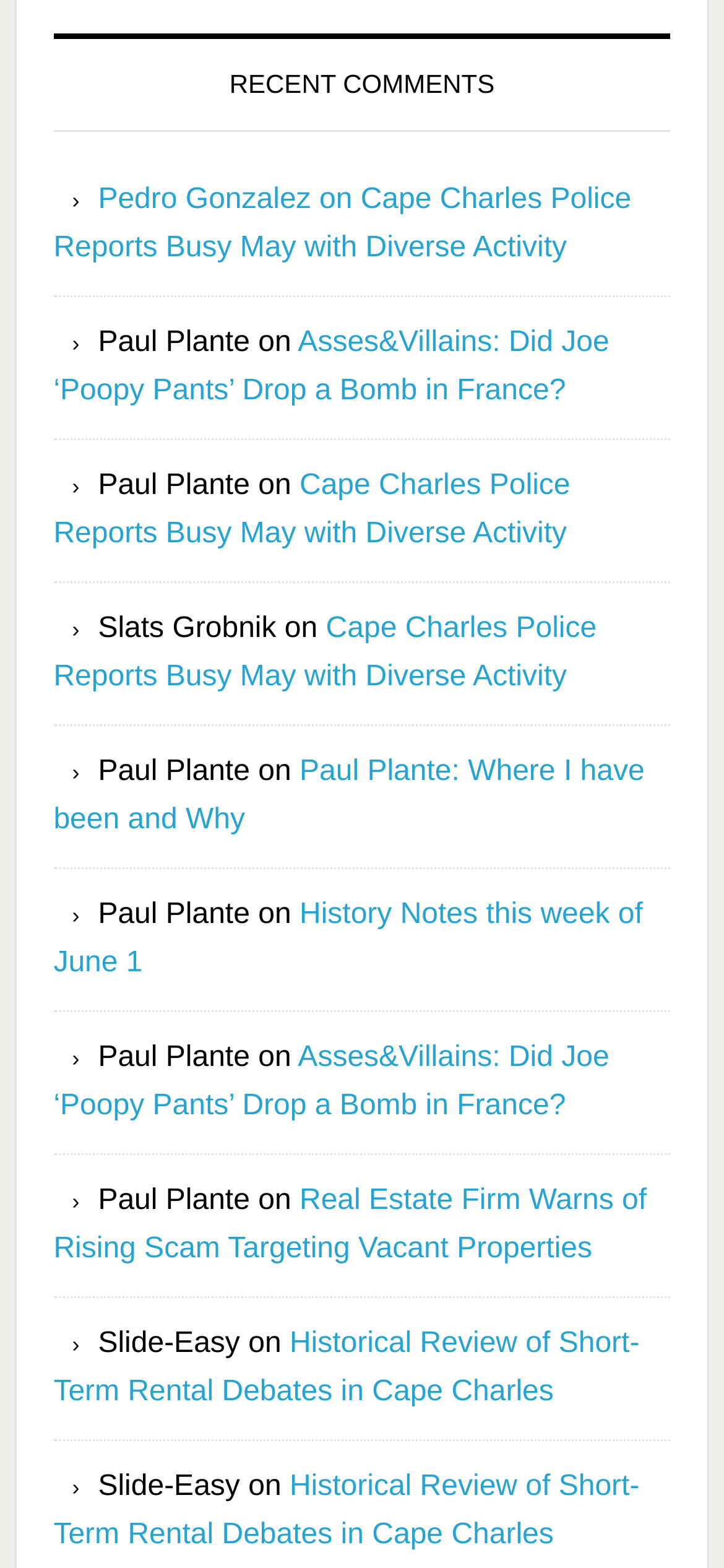Please identify the bounding box coordinates of the element's region that should be clicked to execute the following instruction: "view recent comments". The bounding box coordinates must be four float numbers between 0 and 1, i.e., [left, top, right, bottom].

[0.074, 0.022, 0.926, 0.084]